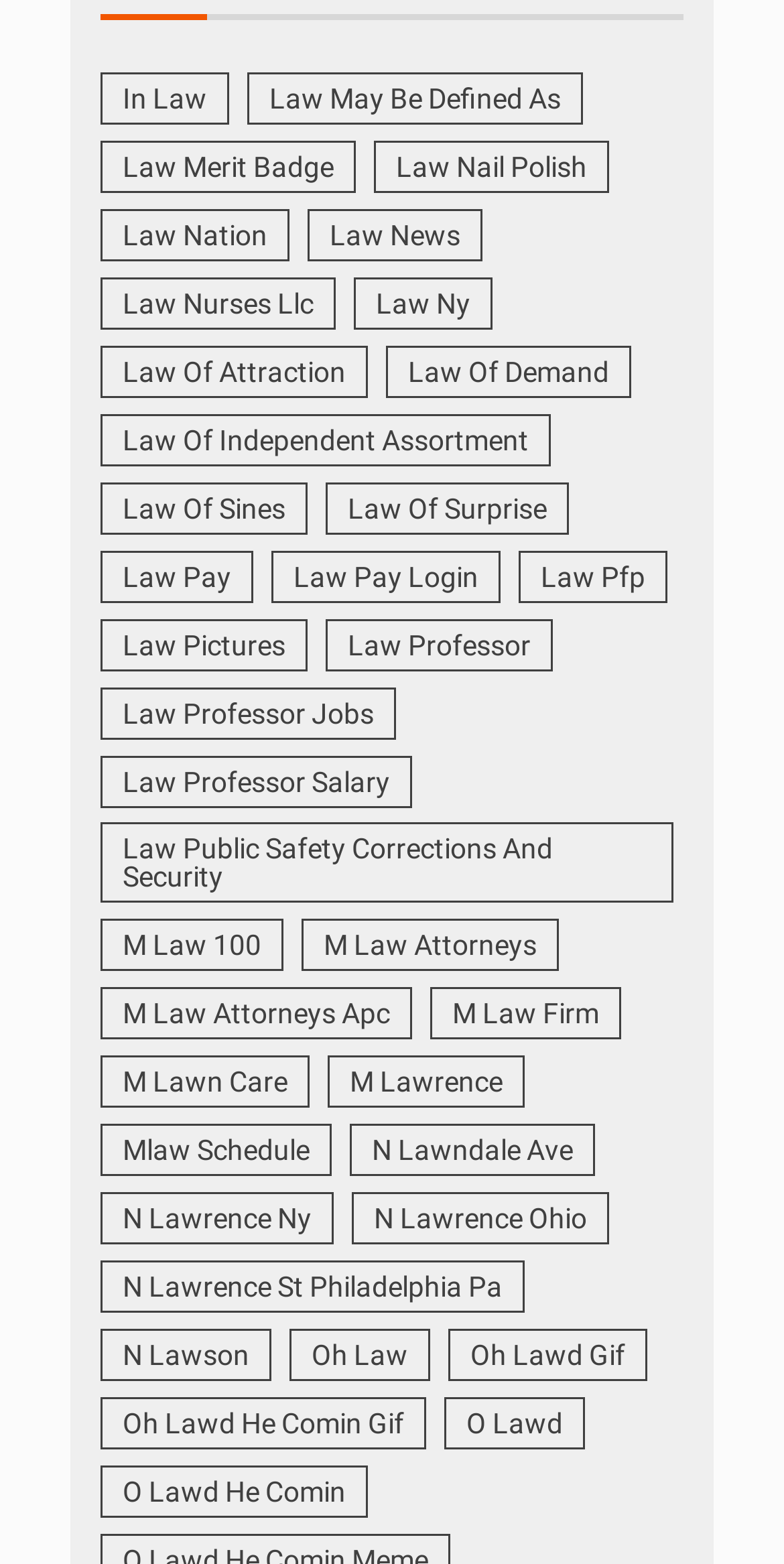Identify the bounding box coordinates for the region of the element that should be clicked to carry out the instruction: "Learn about Law of Attraction". The bounding box coordinates should be four float numbers between 0 and 1, i.e., [left, top, right, bottom].

[0.128, 0.221, 0.469, 0.254]